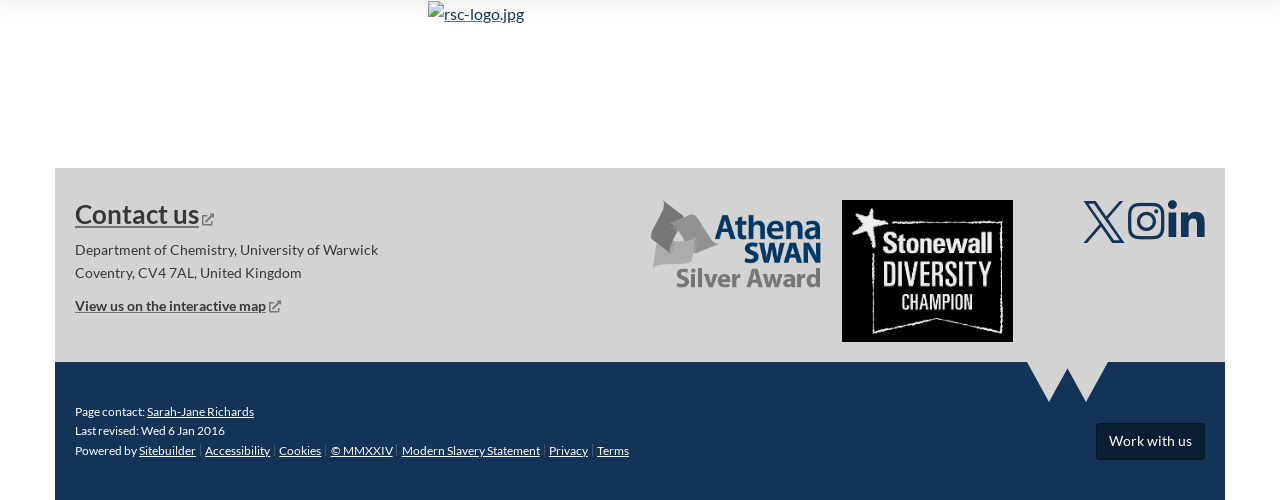Give the bounding box coordinates for the element described by: "Cookies".

[0.218, 0.885, 0.251, 0.915]